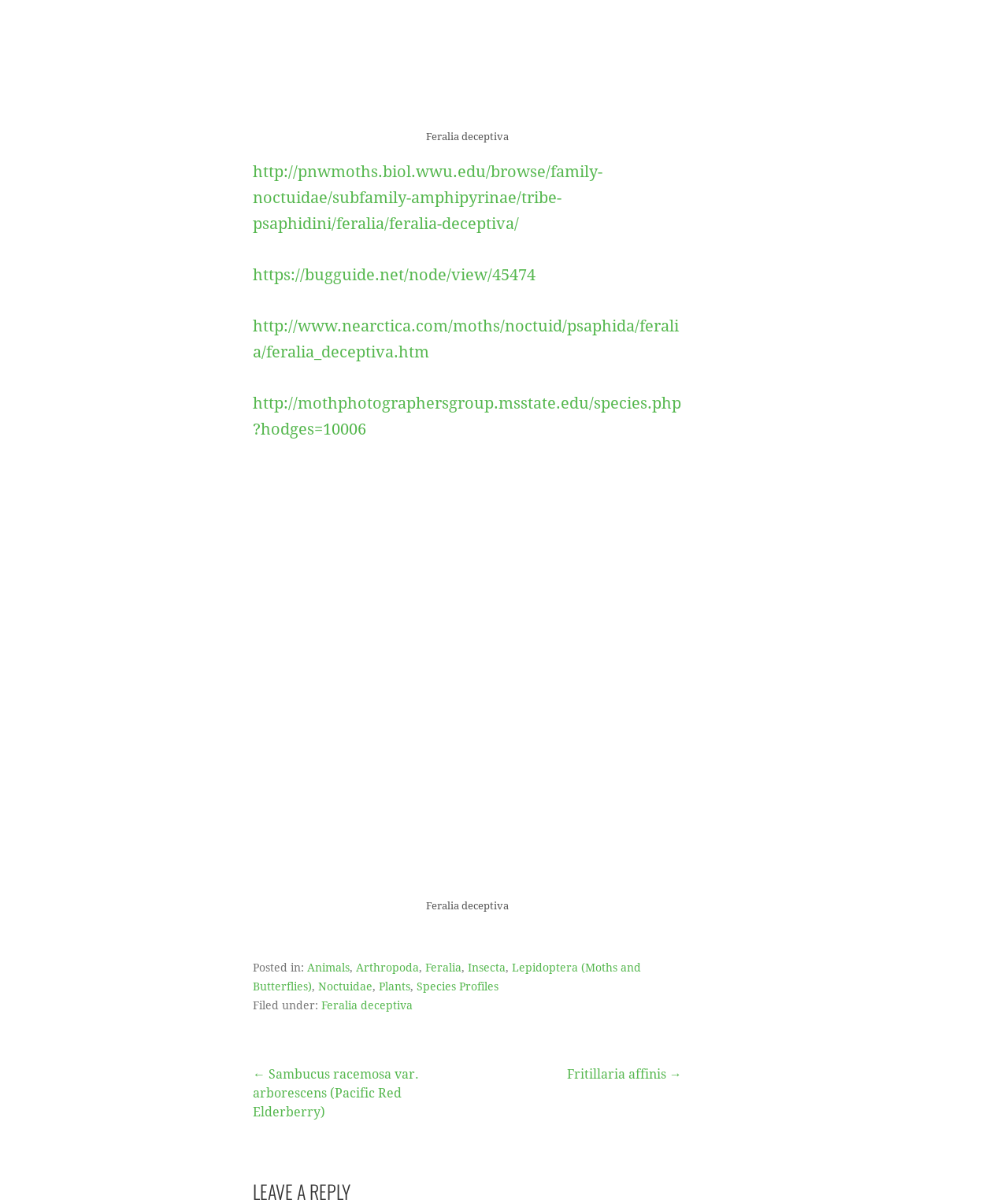Find the bounding box coordinates of the clickable region needed to perform the following instruction: "Visit BugGuide for Feralia deceptiva". The coordinates should be provided as four float numbers between 0 and 1, i.e., [left, top, right, bottom].

[0.251, 0.221, 0.531, 0.237]